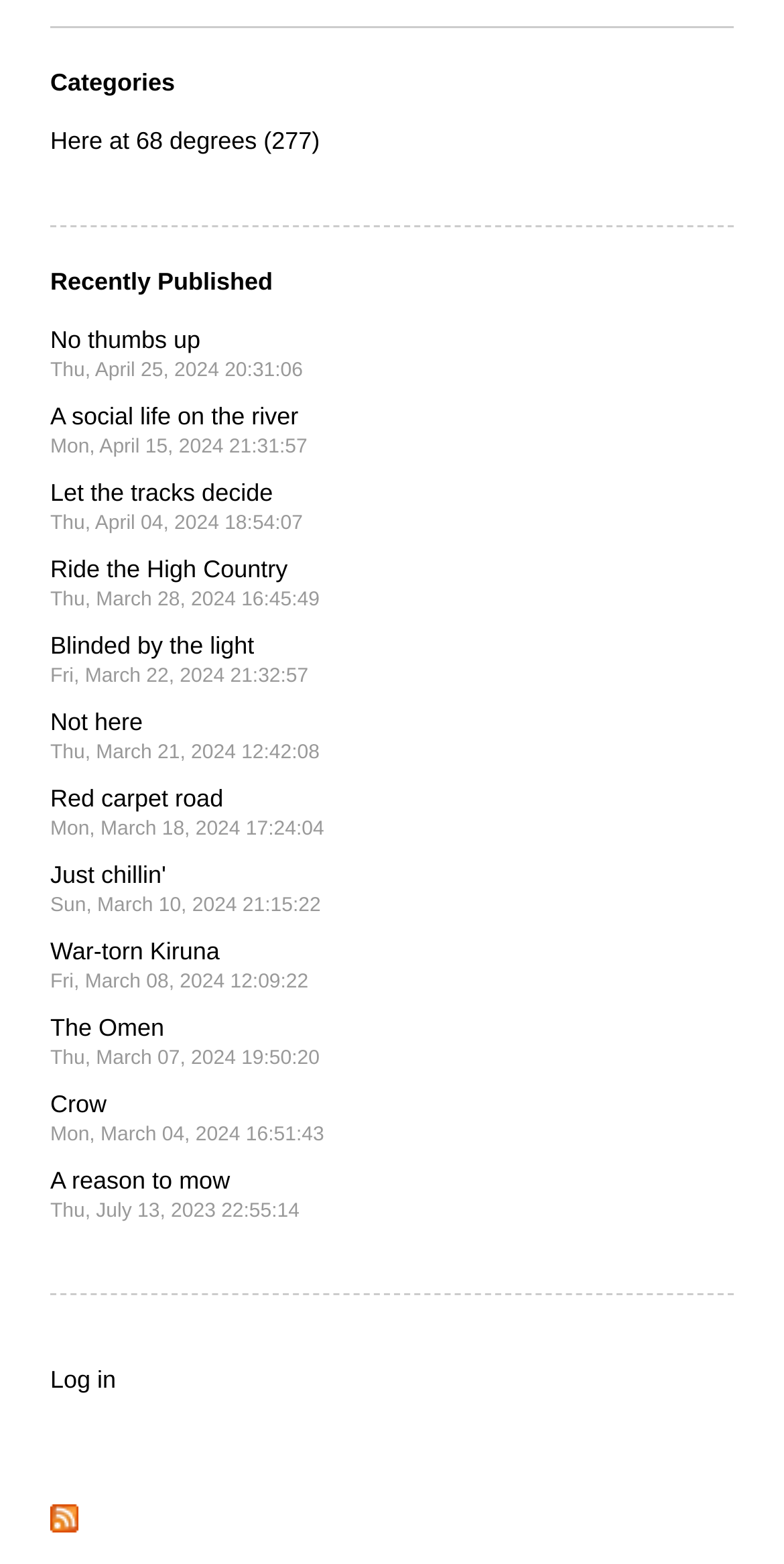Refer to the element description Log in and identify the corresponding bounding box in the screenshot. Format the coordinates as (top-left x, top-left y, bottom-right x, bottom-right y) with values in the range of 0 to 1.

[0.064, 0.873, 0.148, 0.891]